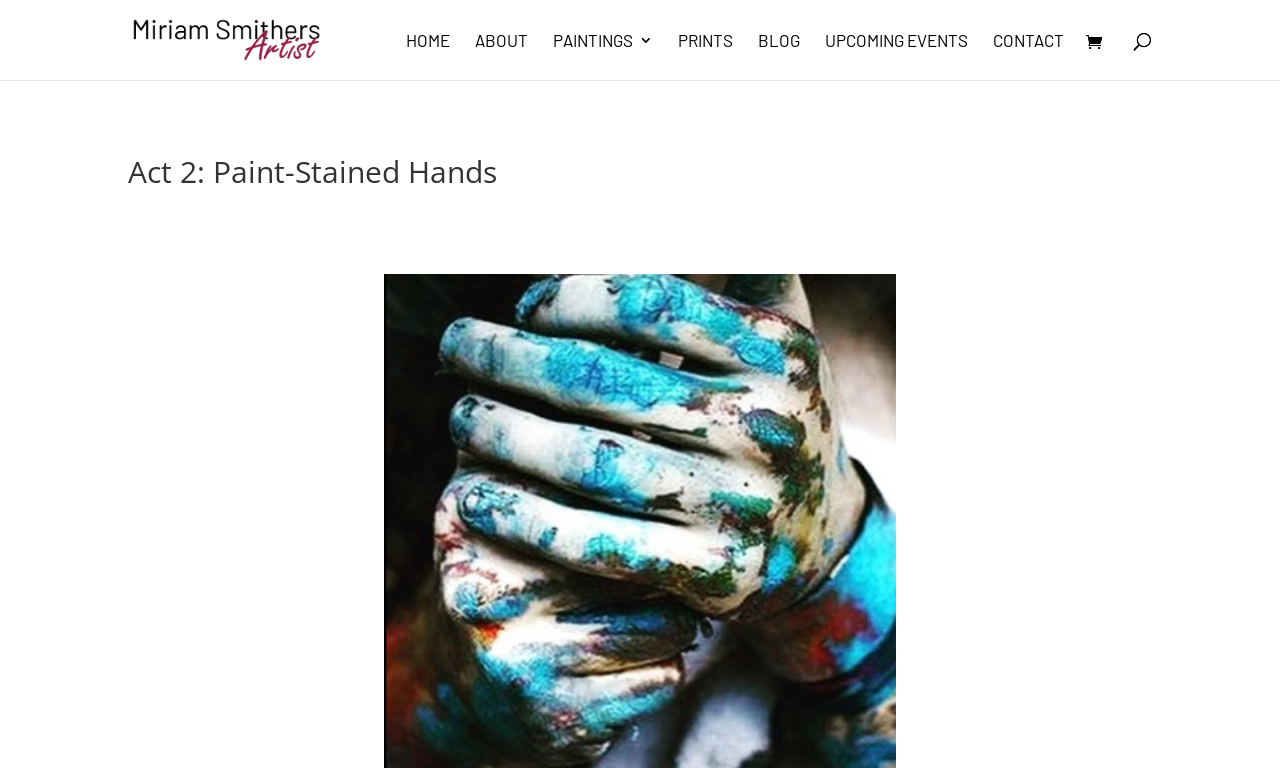Find the coordinates for the bounding box of the element with this description: "alt="Miriam Smithers Artist"".

[0.102, 0.038, 0.25, 0.061]